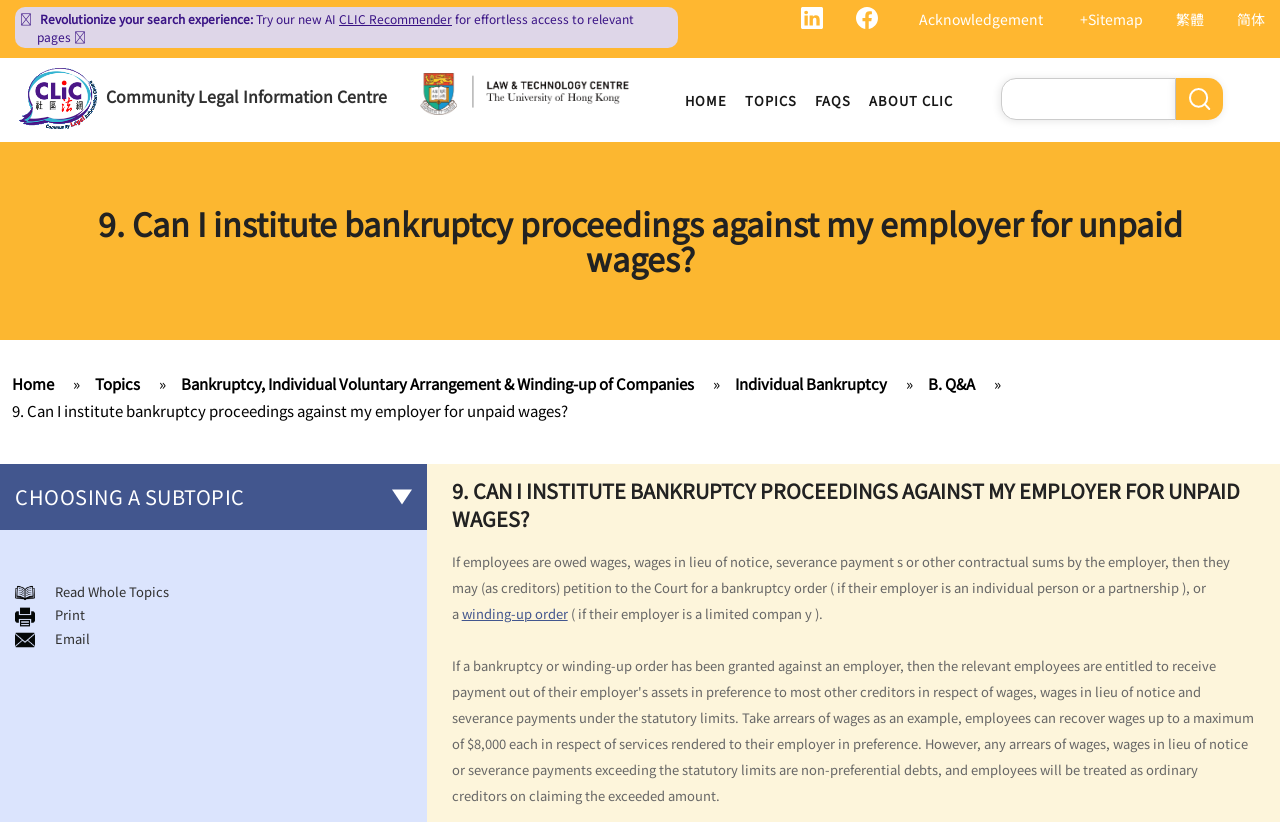Provide the bounding box coordinates of the HTML element described by the text: "Read Whole Topics". The coordinates should be in the format [left, top, right, bottom] with values between 0 and 1.

[0.043, 0.708, 0.132, 0.731]